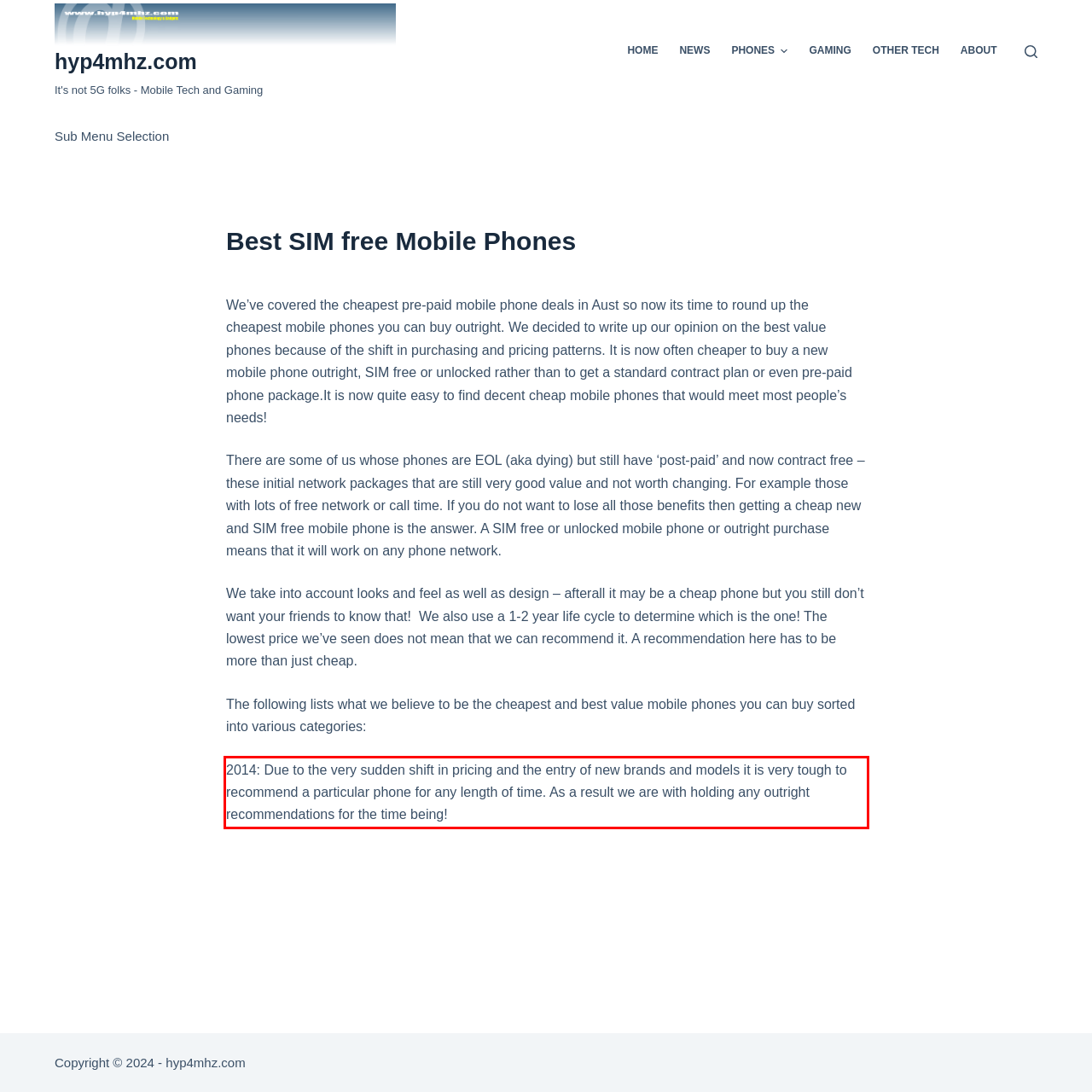Identify the text inside the red bounding box on the provided webpage screenshot by performing OCR.

2014: Due to the very sudden shift in pricing and the entry of new brands and models it is very tough to recommend a particular phone for any length of time. As a result we are with holding any outright recommendations for the time being!